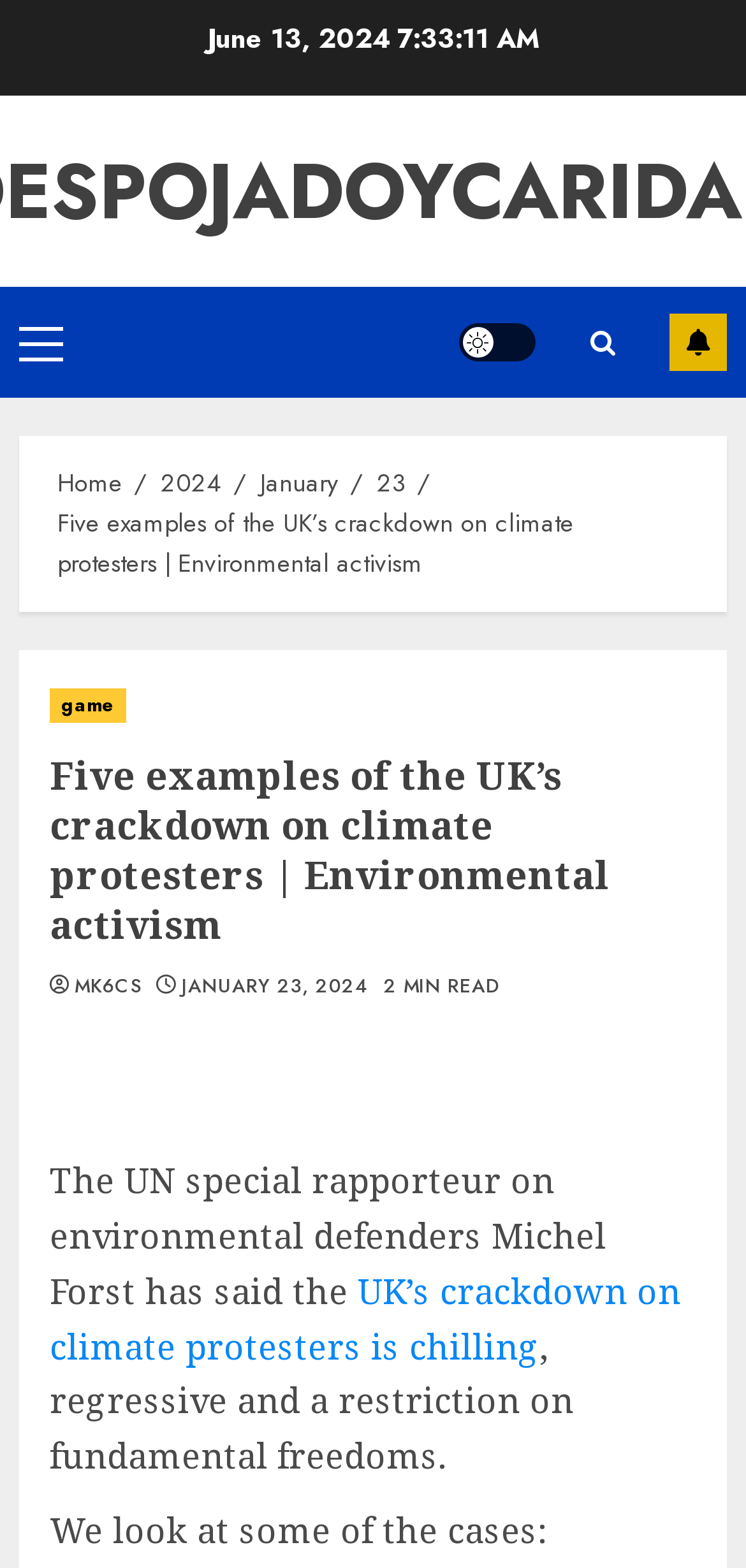Can you identify and provide the main heading of the webpage?

Five examples of the UK’s crackdown on climate protesters | Environmental activism